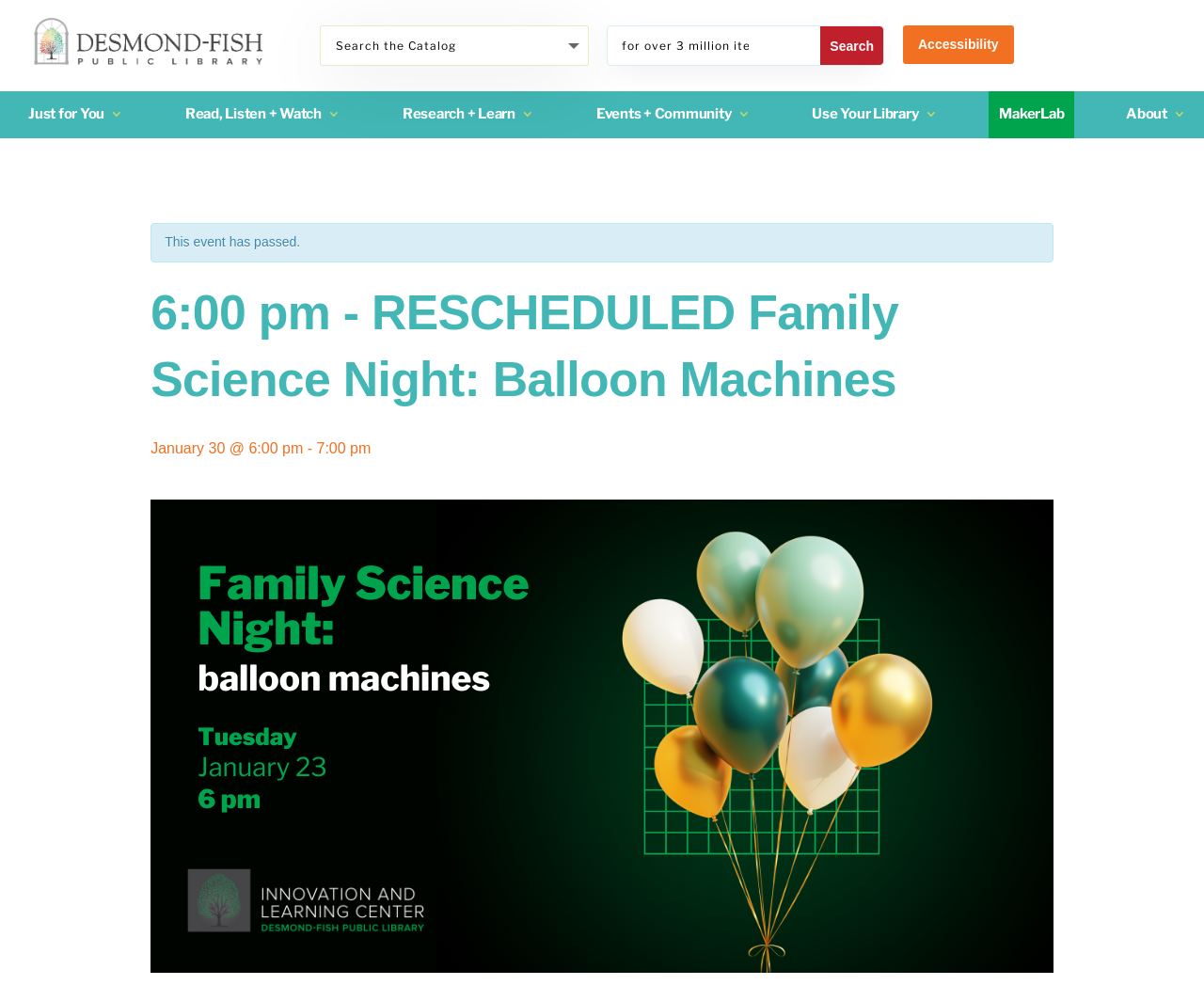Offer a detailed explanation of the webpage layout and contents.

The webpage appears to be an event page for a library, specifically the Desmond-Fish Public Library. At the top left, there is a small image and a link. Below this, there is a search bar with a textbox and a search button, allowing users to search for items. To the right of the search bar, there is a link to "Accessibility".

Below the search bar, there are five links arranged horizontally, labeled "Read, Listen + Watch", "Research + Learn", "Events + Community", "Use Your Library", and "MakerLab". These links are followed by another link to "About".

The main content of the page is an event listing, which has a heading that reads "6:00 pm - RESCHEDULED Family Science Night: Balloon Machines". Below this, there is a subheading that provides the date and time of the event, "January 30 @ 6:00 pm - 7:00 pm". Above the event listing, there is a notice that states "This event has passed".

At the top of the page, there is a combobox that appears to be a menu, but it is not expanded. There is also a static text element that reads "Just for You", located near the top left of the page.